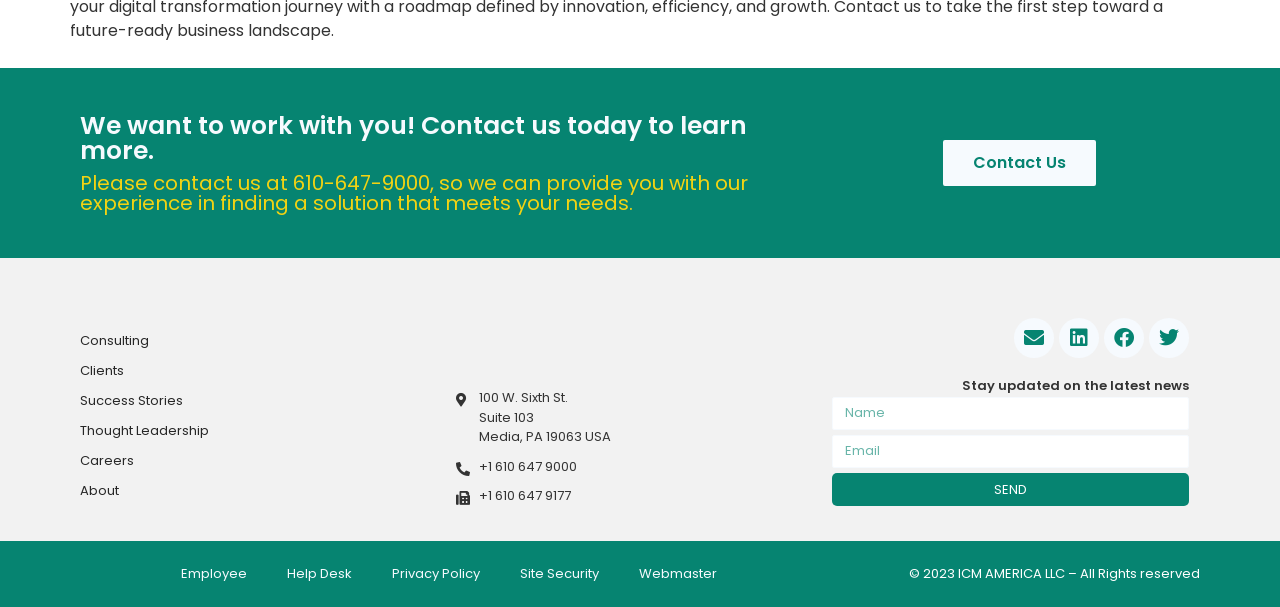For the given element description parent_node: Name name="form_fields[name]" placeholder="Name", determine the bounding box coordinates of the UI element. The coordinates should follow the format (top-left x, top-left y, bottom-right x, bottom-right y) and be within the range of 0 to 1.

[0.65, 0.653, 0.929, 0.708]